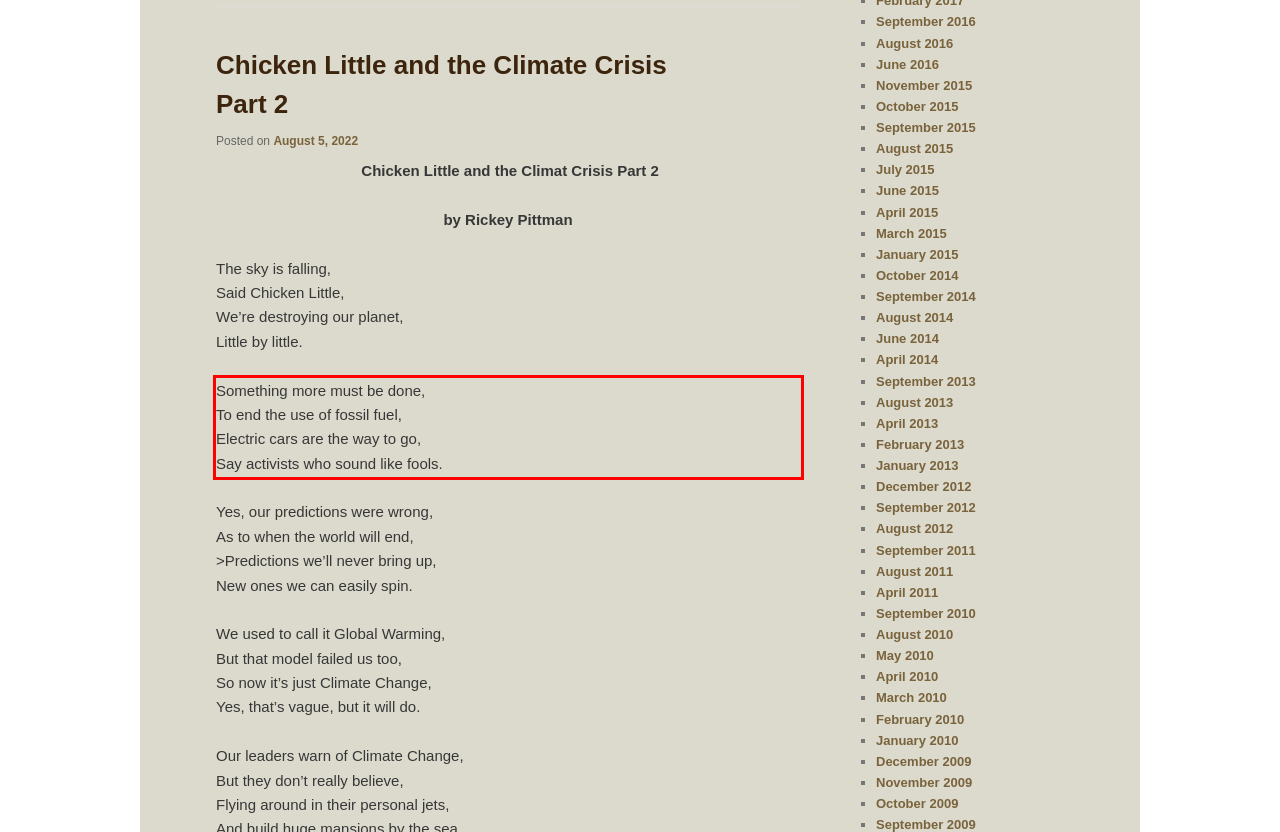Given a screenshot of a webpage with a red bounding box, extract the text content from the UI element inside the red bounding box.

Something more must be done, To end the use of fossil fuel, Electric cars are the way to go, Say activists who sound like fools.